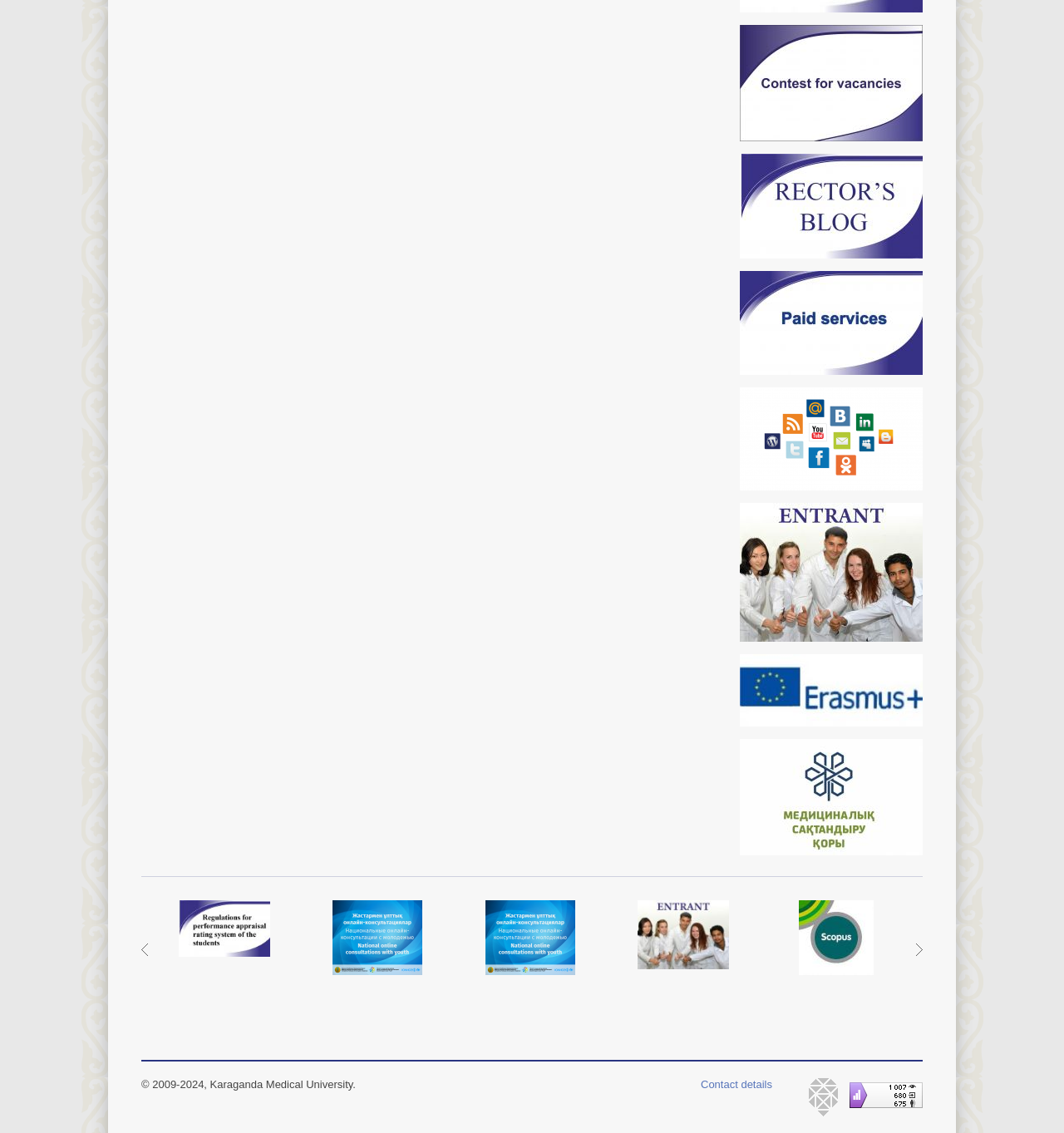Locate the bounding box coordinates of the clickable region necessary to complete the following instruction: "Click on National online consultations with youth". Provide the coordinates in the format of four float numbers between 0 and 1, i.e., [left, top, right, bottom].

[0.427, 0.774, 0.57, 0.862]